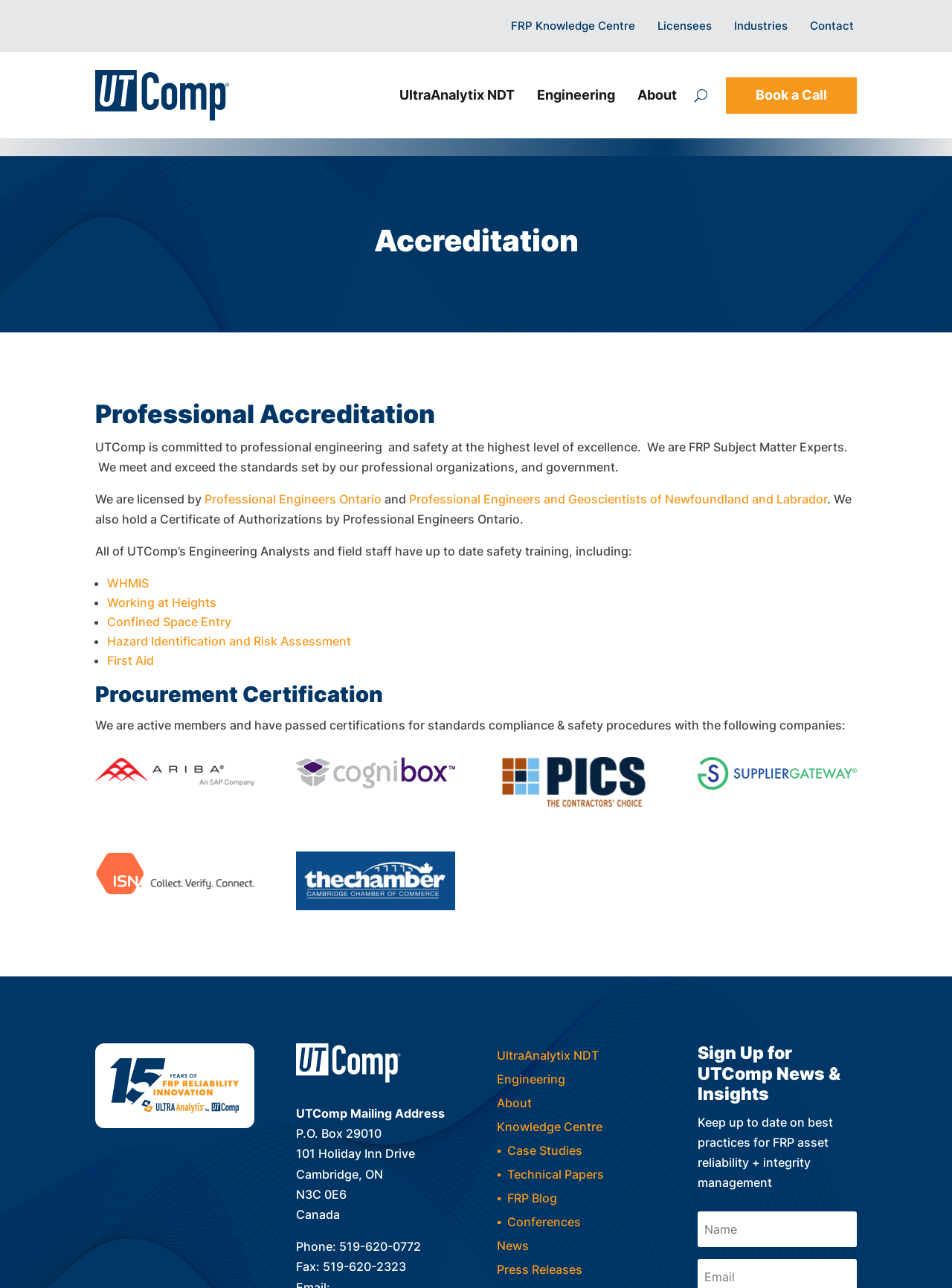Please provide a one-word or phrase answer to the question: 
What is the certification held by UTComp's Engineering Analysts and field staff?

WHMIS, Working at Heights, etc.